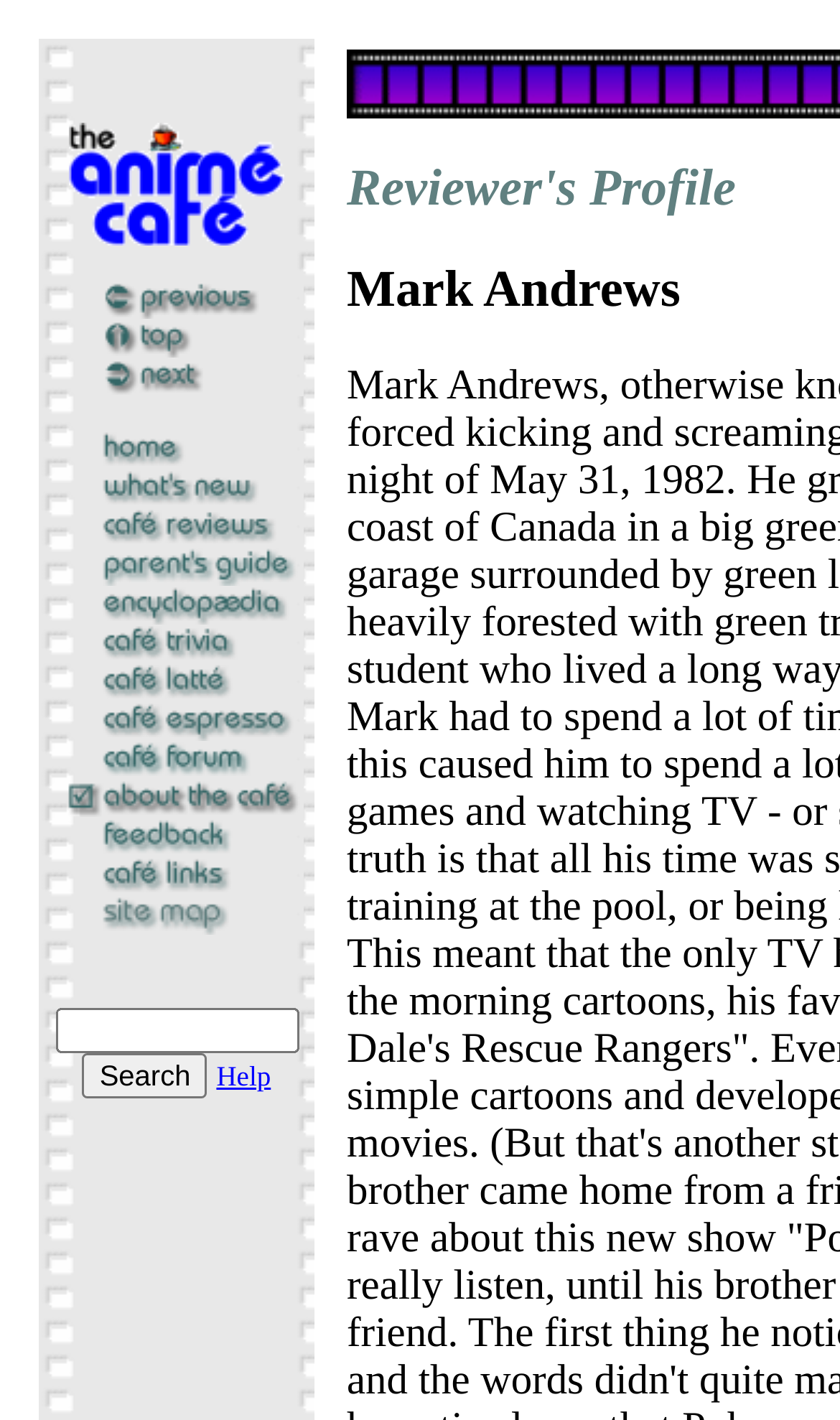Based on the element description: "parent_node: Help value="Search"", identify the UI element and provide its bounding box coordinates. Use four float numbers between 0 and 1, [left, top, right, bottom].

[0.098, 0.742, 0.247, 0.774]